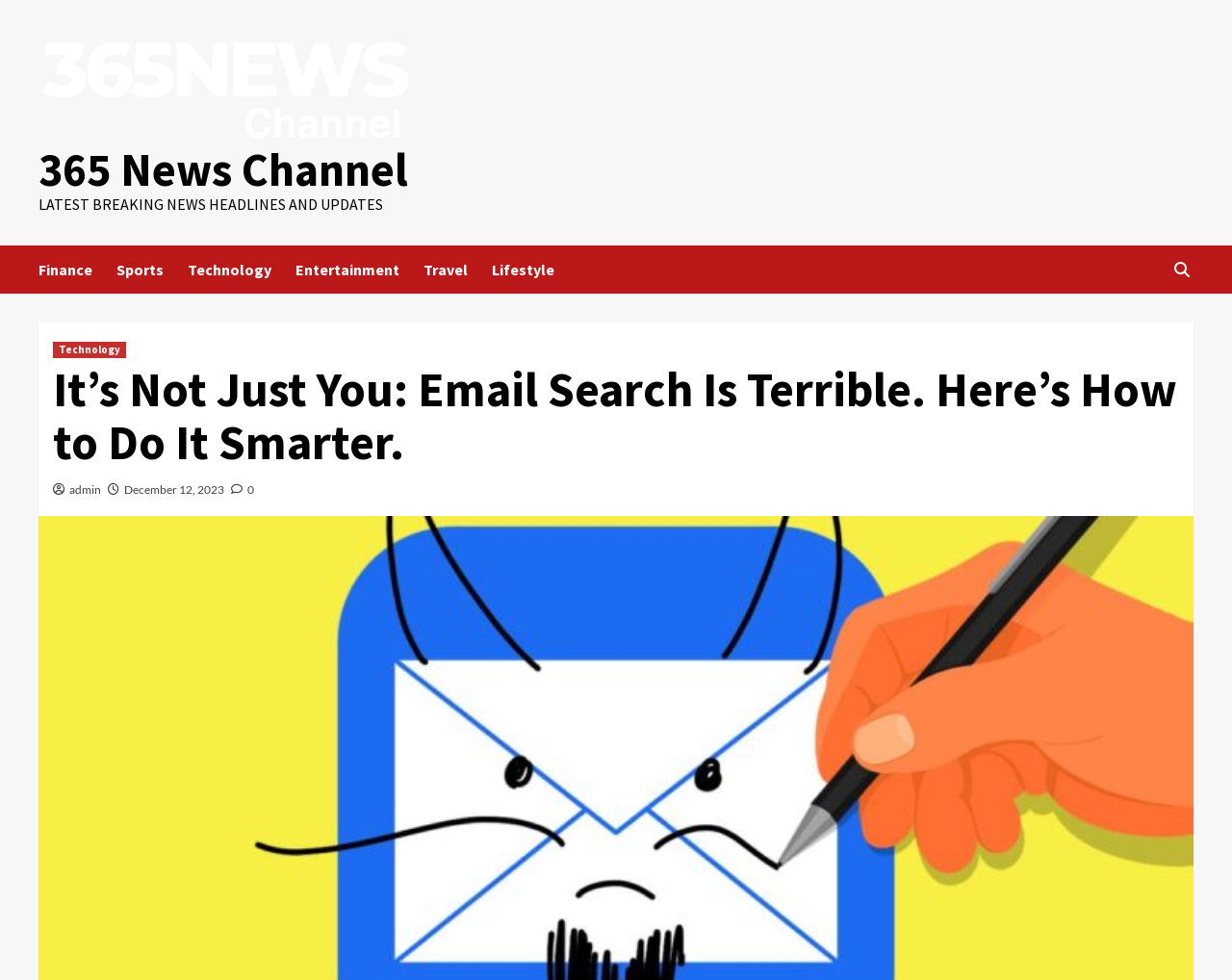What is the name of the news channel?
By examining the image, provide a one-word or phrase answer.

365 News Channel